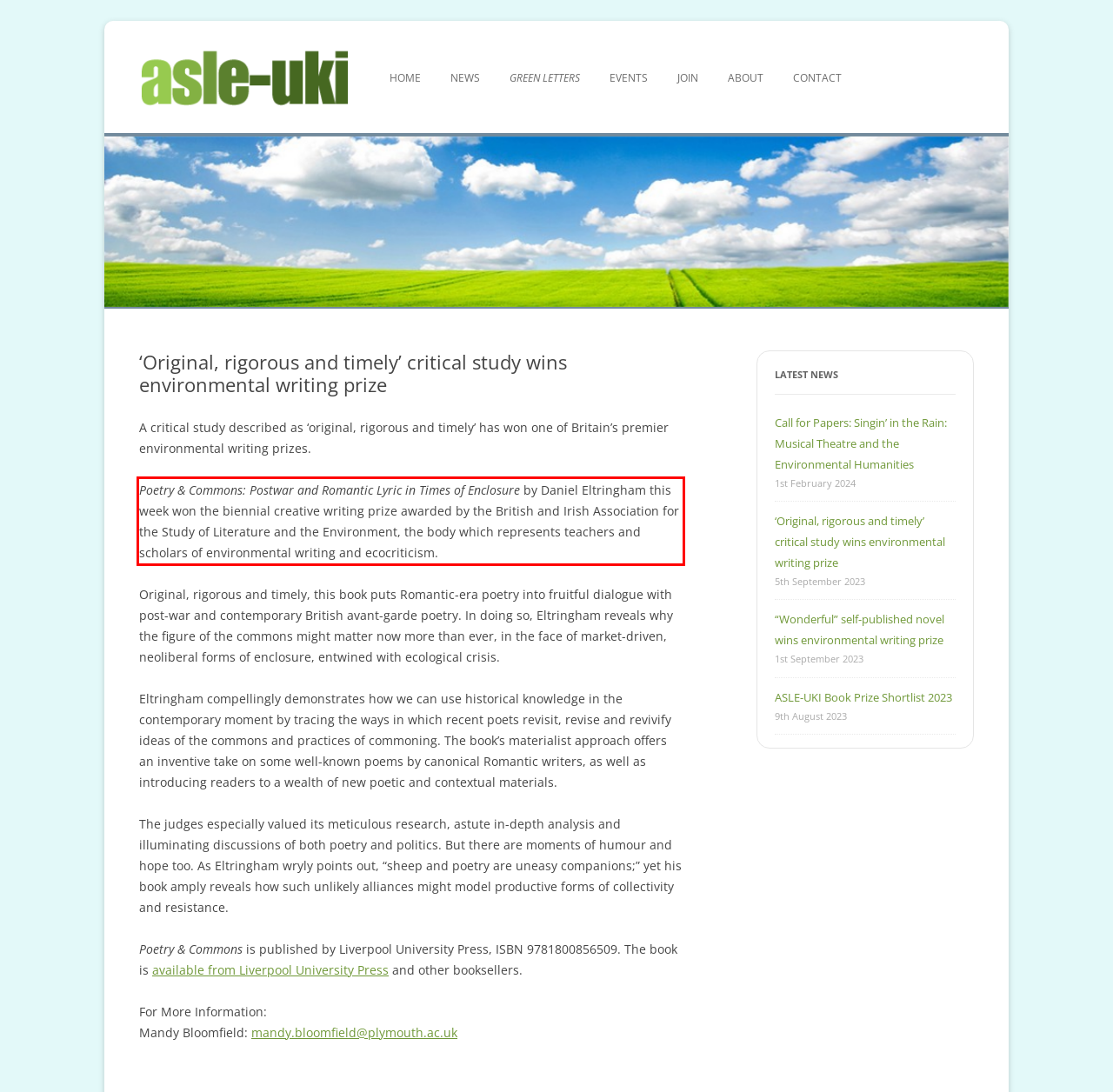Examine the webpage screenshot, find the red bounding box, and extract the text content within this marked area.

Poetry & Commons: Postwar and Romantic Lyric in Times of Enclosure by Daniel Eltringham this week won the biennial creative writing prize awarded by the British and Irish Association for the Study of Literature and the Environment, the body which represents teachers and scholars of environmental writing and ecocriticism.